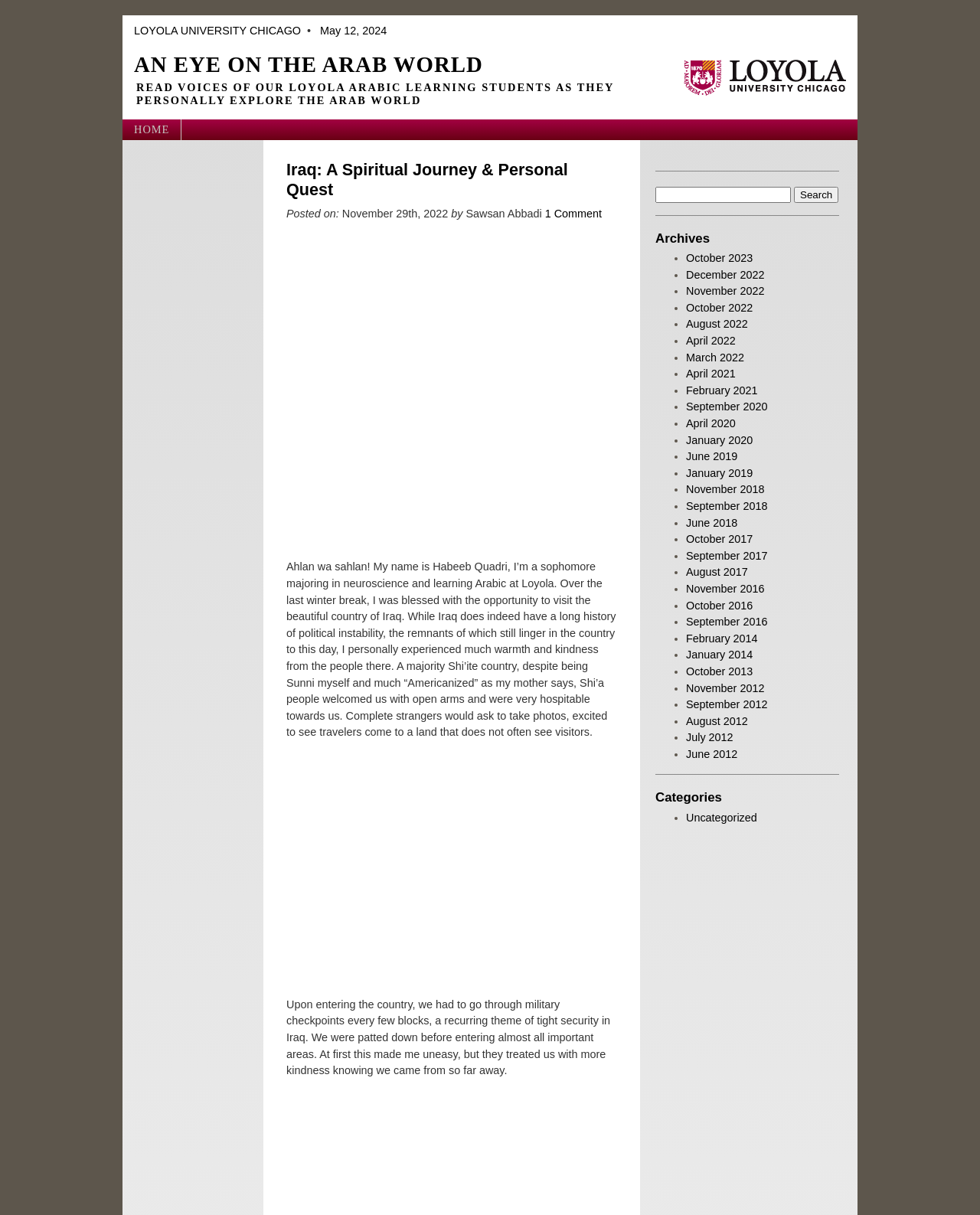What is the name of the university?
Please provide a comprehensive and detailed answer to the question.

The university name can be found in the link 'LOYOLA UNIVERSITY CHICAGO' at the top of the webpage, which is a prominent element indicating the university's identity.